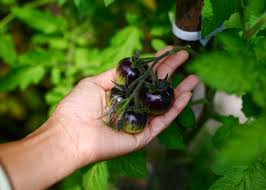What does the hand's gentle grasp symbolize?
Look at the image and answer the question with a single word or phrase.

care and attention